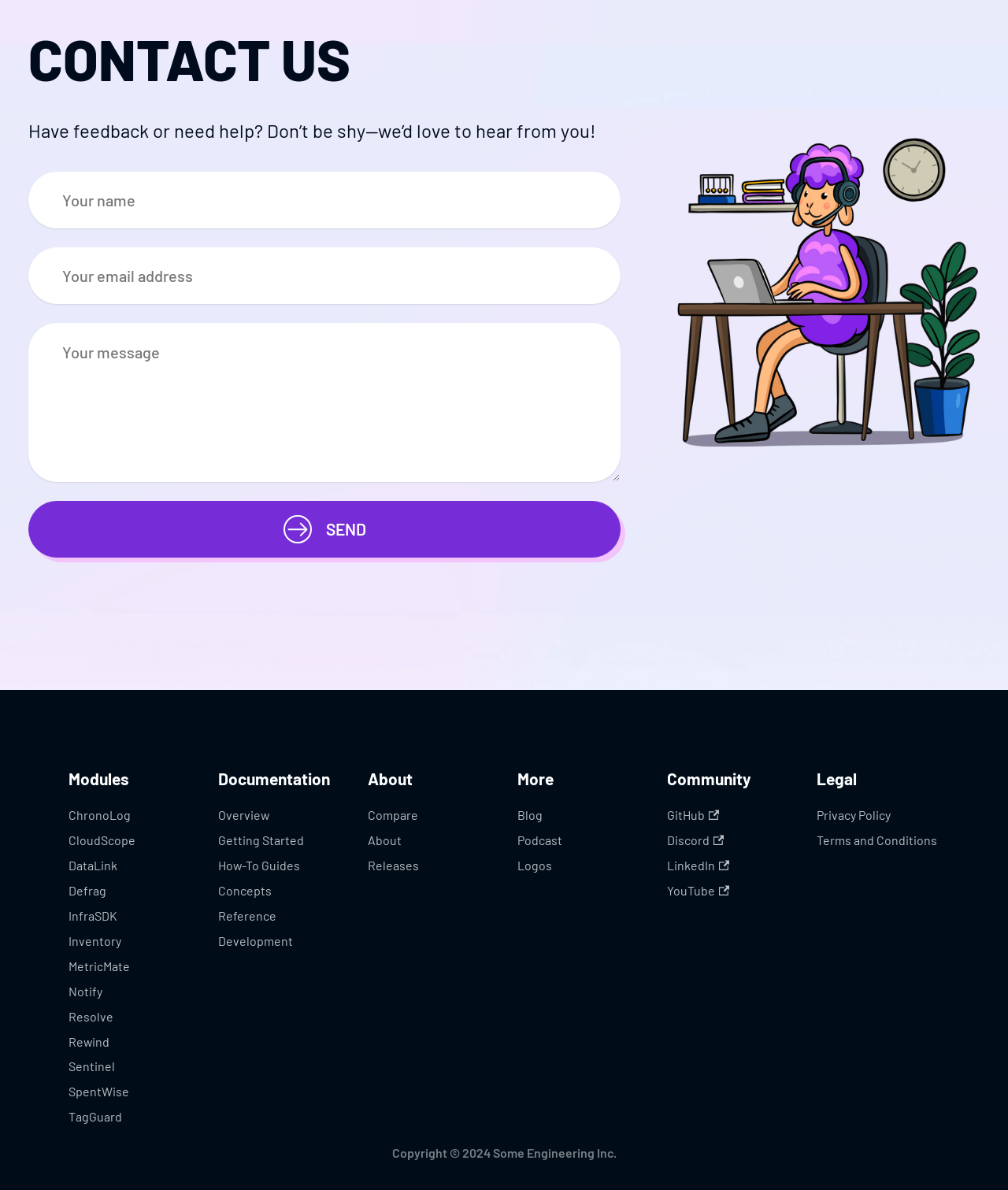What is the name of the company mentioned on this webpage?
Please answer the question with a detailed response using the information from the screenshot.

The company name 'Some Engineering Inc.' is mentioned on this webpage, along with a link to its website and a copyright notice at the bottom of the page.